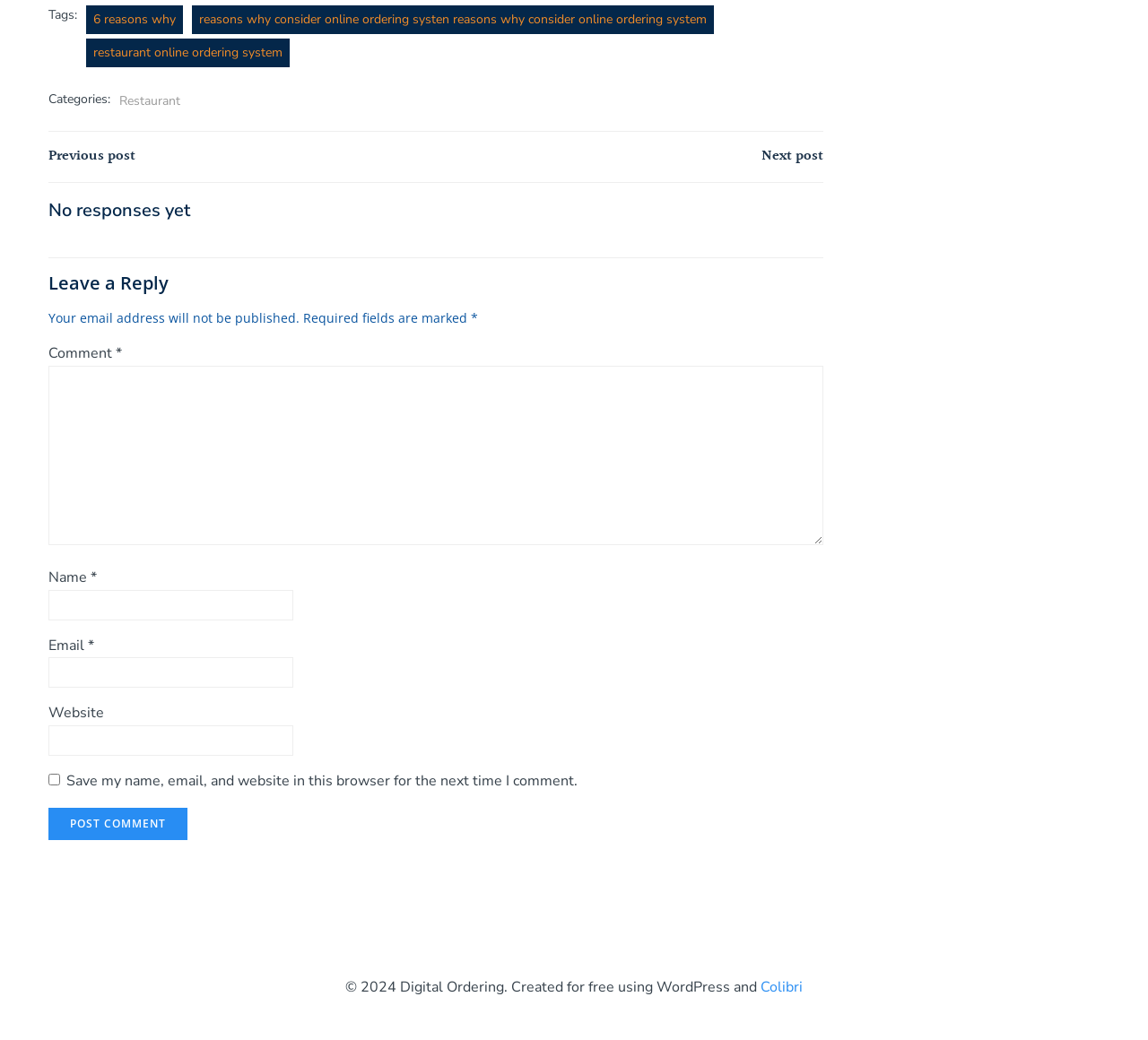Please determine the bounding box coordinates of the element to click in order to execute the following instruction: "Click on the 'Colibri' link". The coordinates should be four float numbers between 0 and 1, specified as [left, top, right, bottom].

[0.662, 0.939, 0.699, 0.958]